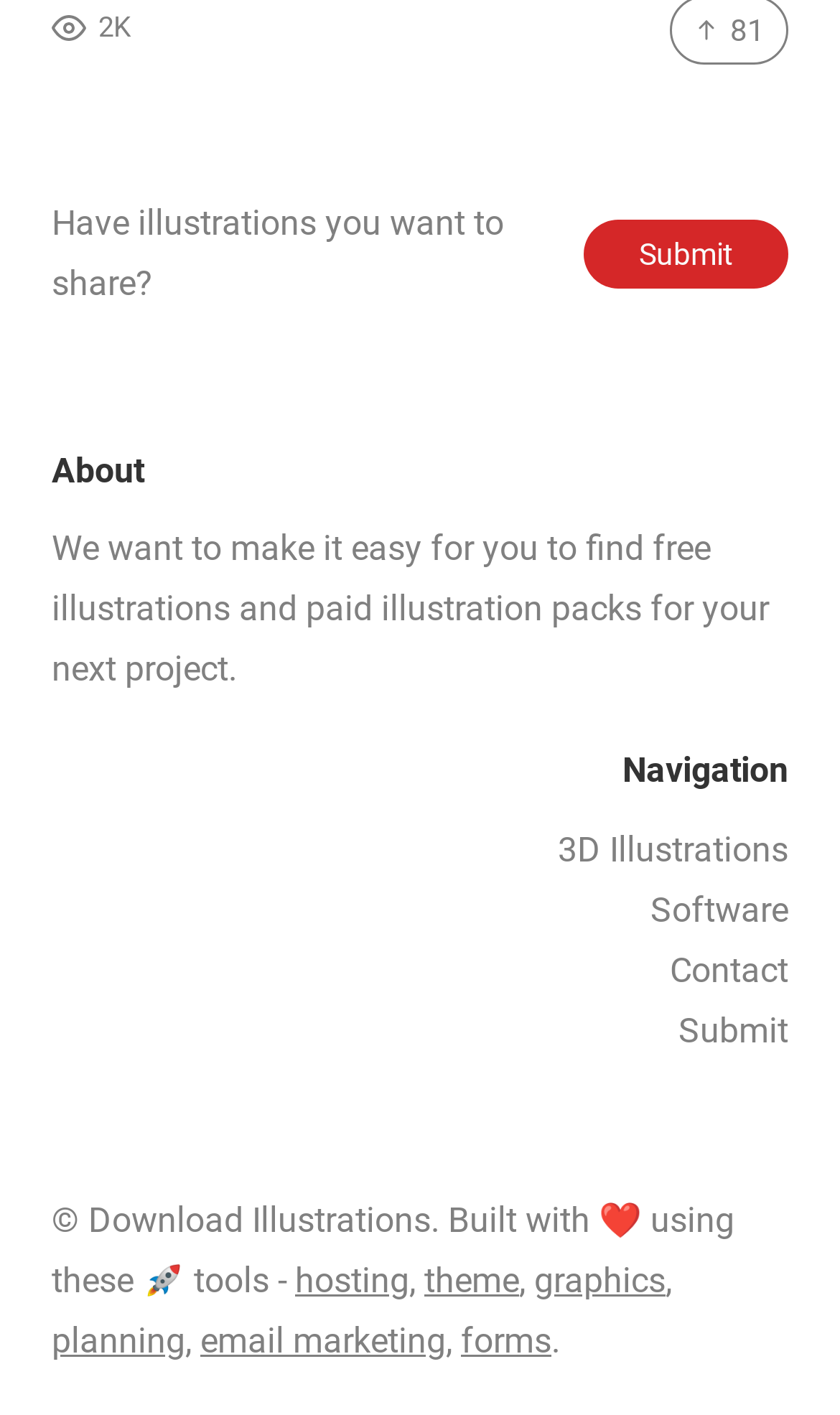Find and provide the bounding box coordinates for the UI element described with: "graphics".

[0.636, 0.89, 0.792, 0.919]